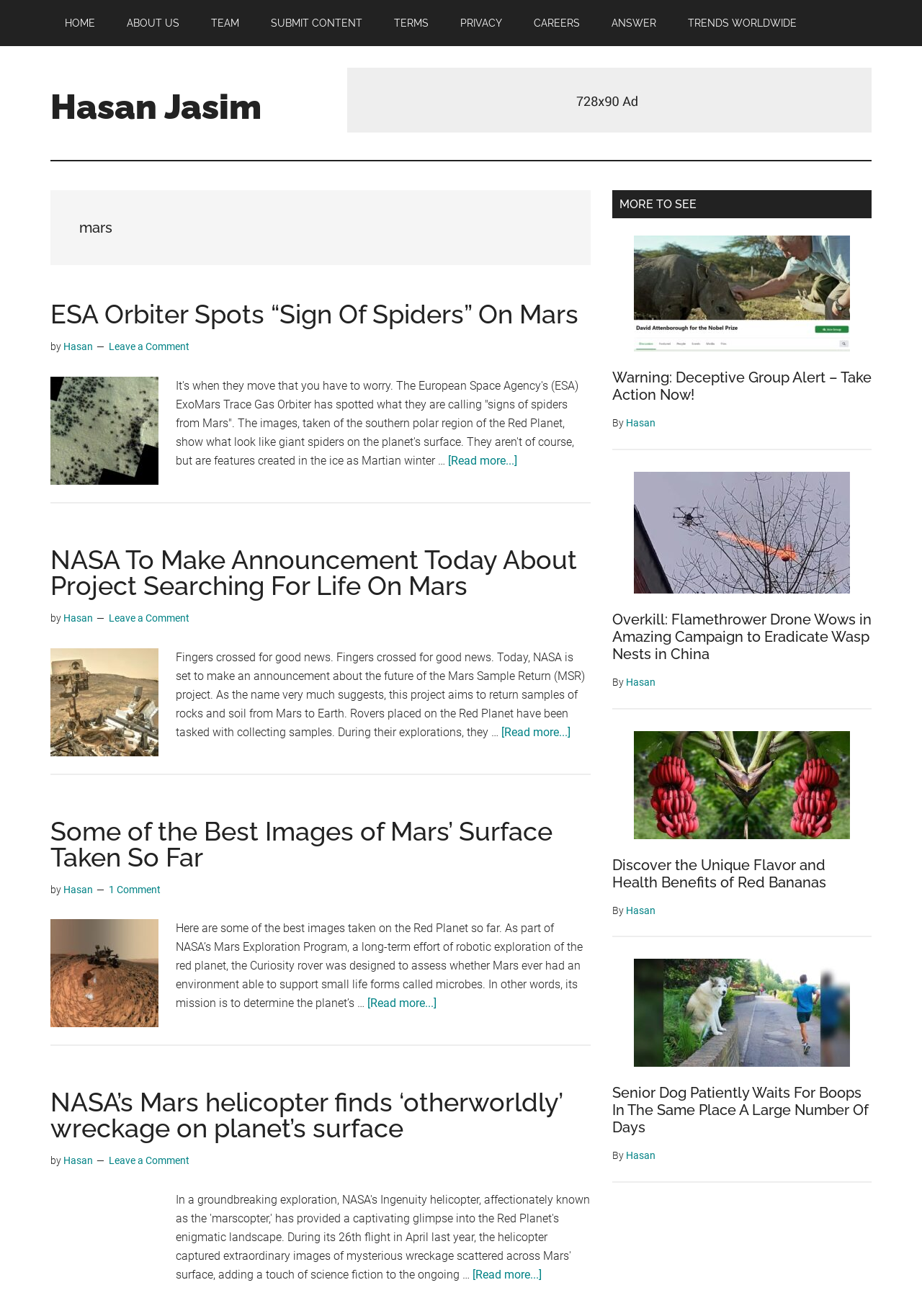Determine the bounding box coordinates (top-left x, top-left y, bottom-right x, bottom-right y) of the UI element described in the following text: alt="Ad example"

[0.377, 0.093, 0.945, 0.103]